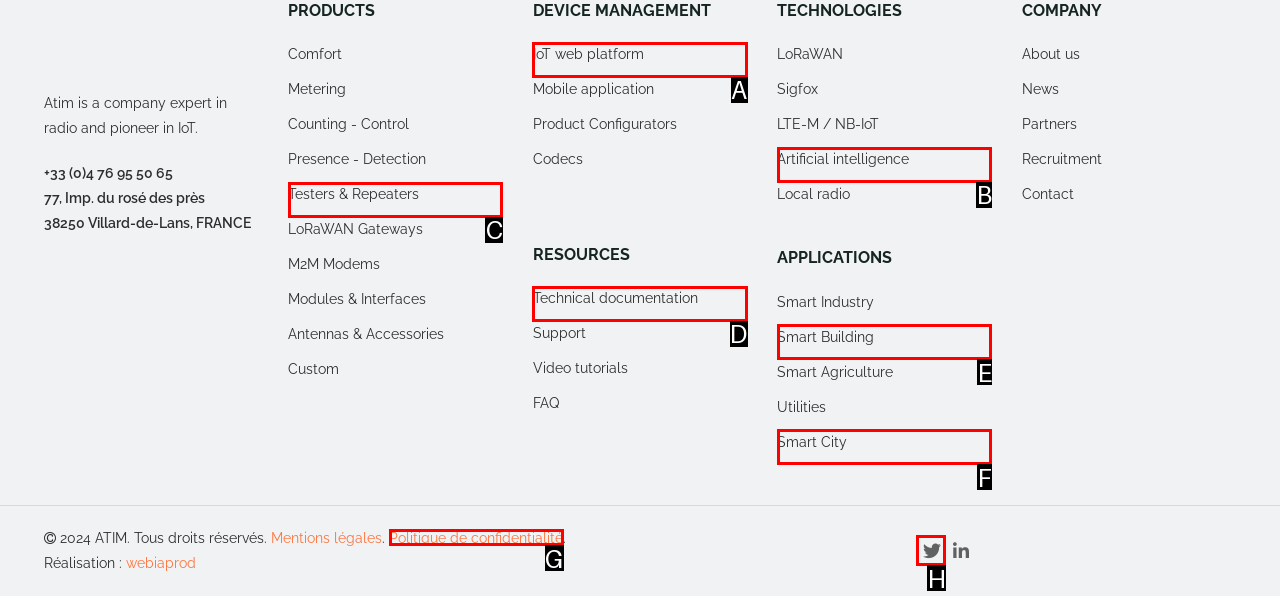Select the correct HTML element to complete the following task: Follow ATIM on Twitter
Provide the letter of the choice directly from the given options.

H